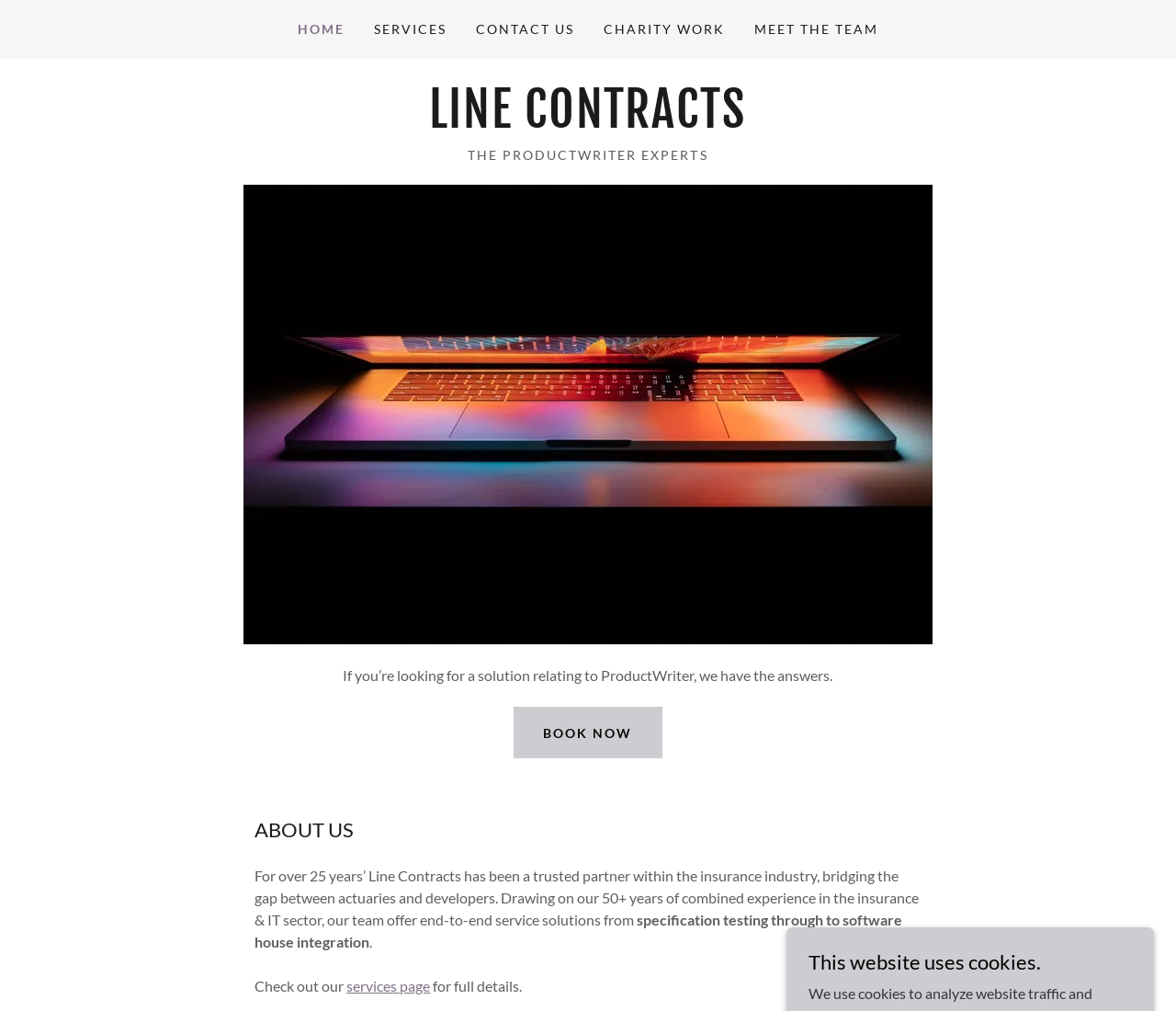What is the company's experience in the insurance & IT sector?
Examine the image closely and answer the question with as much detail as possible.

I found the static text element 'Drawing on our 50+ years of combined experience in the insurance & IT sector...' which mentions the company's experience in the insurance & IT sector.